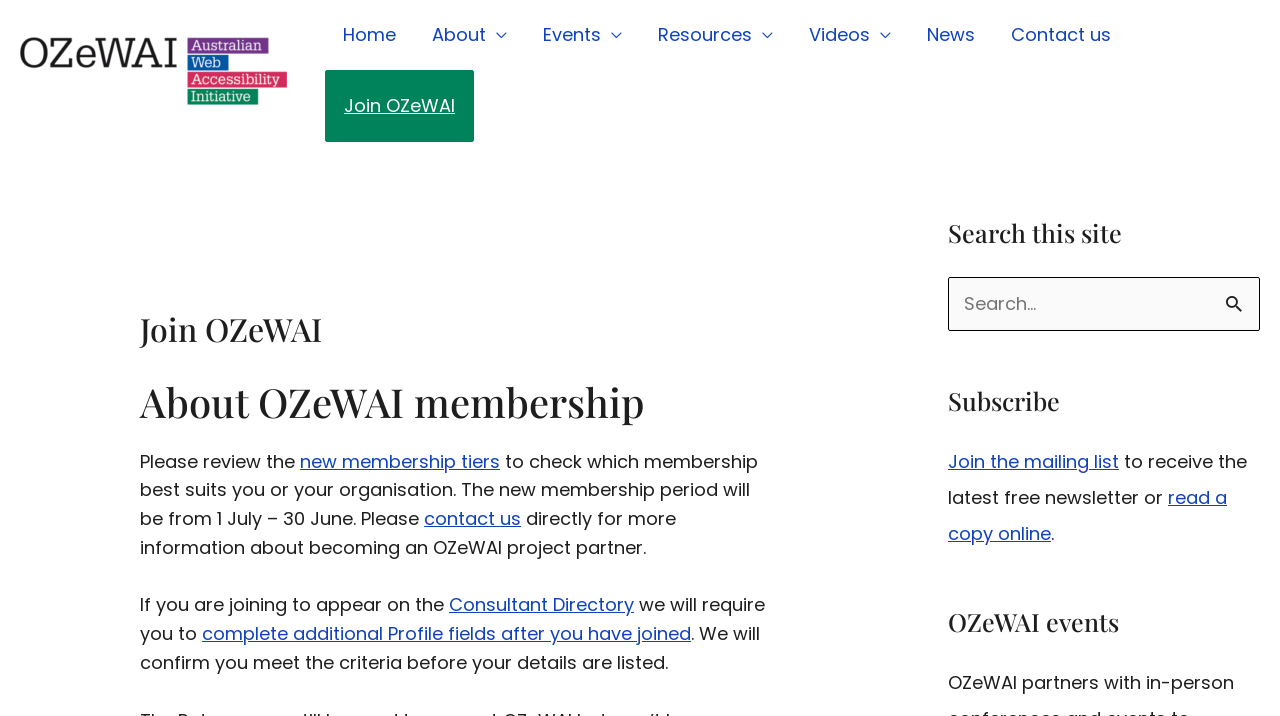Based on the visual content of the image, answer the question thoroughly: What are the different membership tiers?

The webpage mentions 'new membership tiers' in the text 'Please review the new membership tiers to check which membership best suits you or your organisation.' This implies that there are different membership tiers, but the specific details are not provided on this webpage.